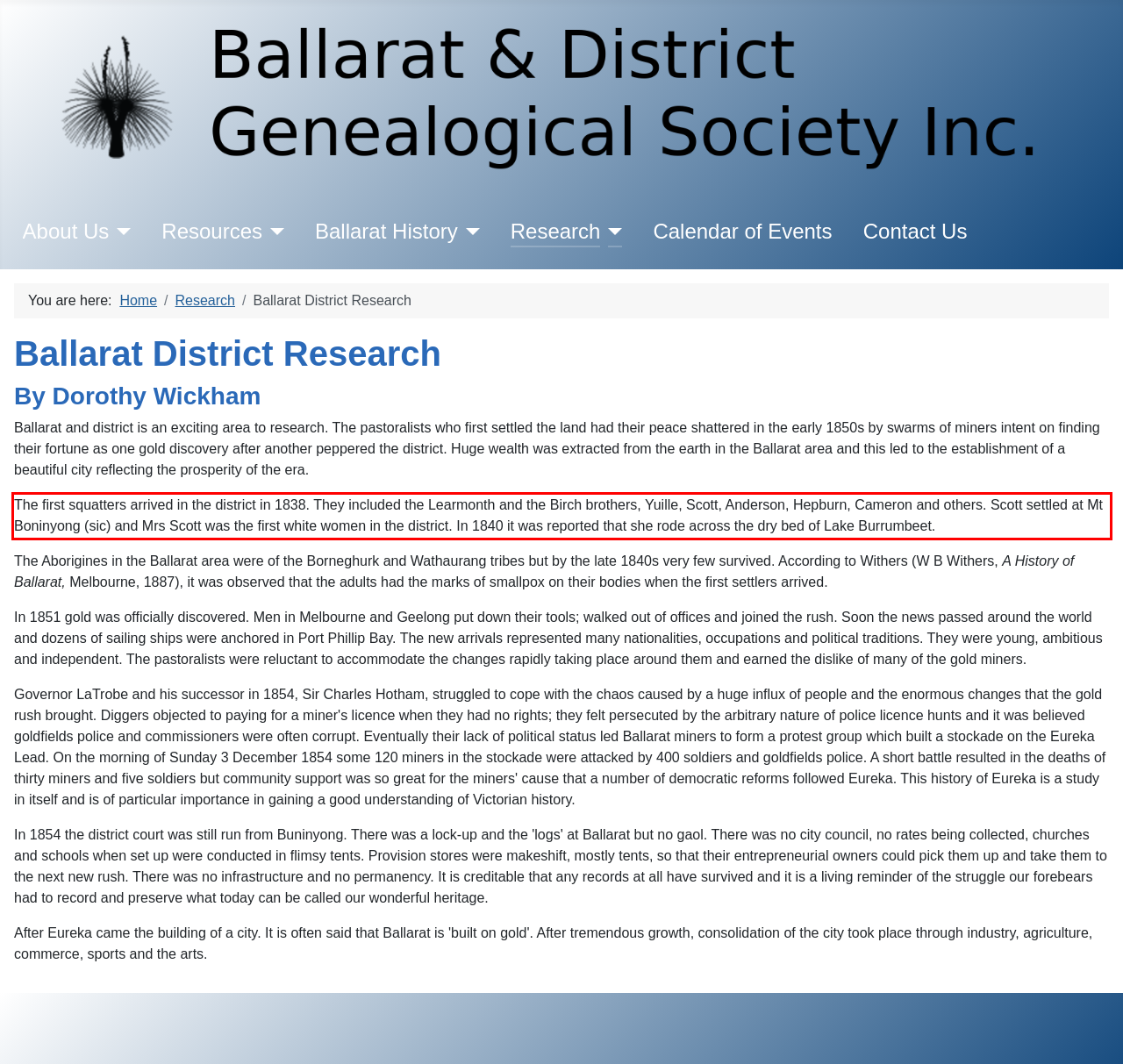Please extract the text content from the UI element enclosed by the red rectangle in the screenshot.

The first squatters arrived in the district in 1838. They included the Learmonth and the Birch brothers, Yuille, Scott, Anderson, Hepburn, Cameron and others. Scott settled at Mt Boninyong (sic) and Mrs Scott was the first white women in the district. In 1840 it was reported that she rode across the dry bed of Lake Burrumbeet.